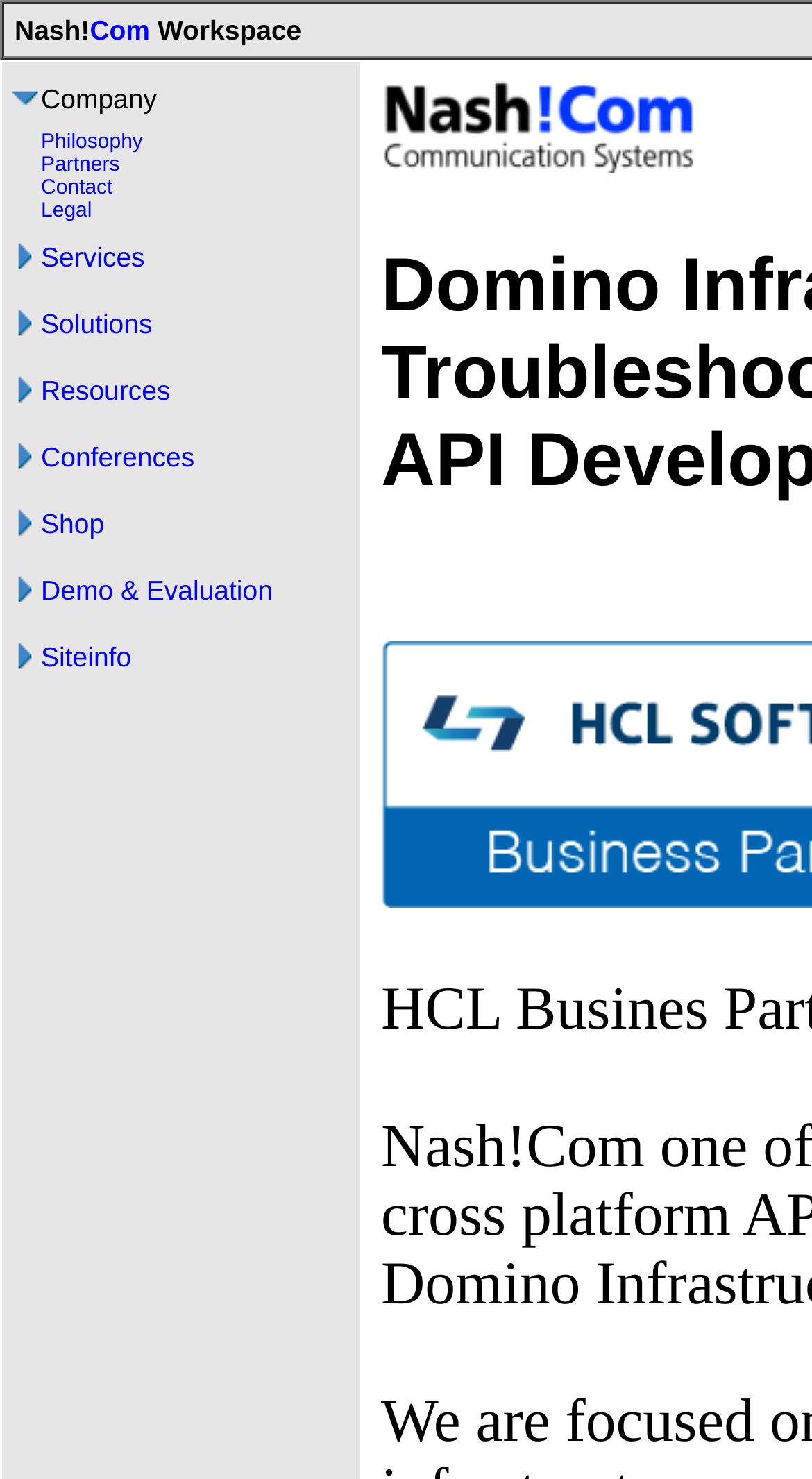Please identify the bounding box coordinates for the region that you need to click to follow this instruction: "Learn about Services".

[0.05, 0.163, 0.178, 0.184]